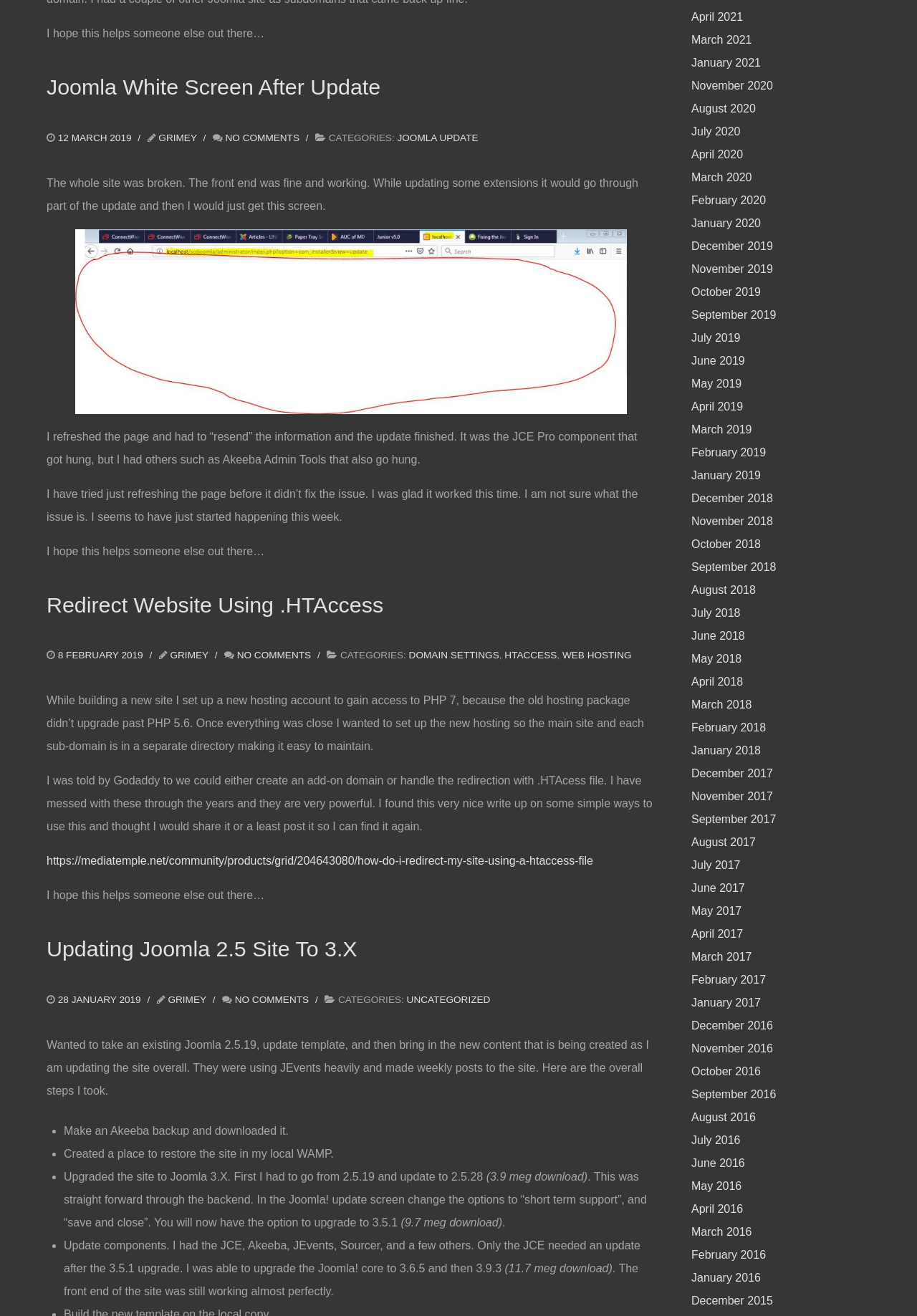Find and specify the bounding box coordinates that correspond to the clickable region for the instruction: "Contact Moss Sidell".

None